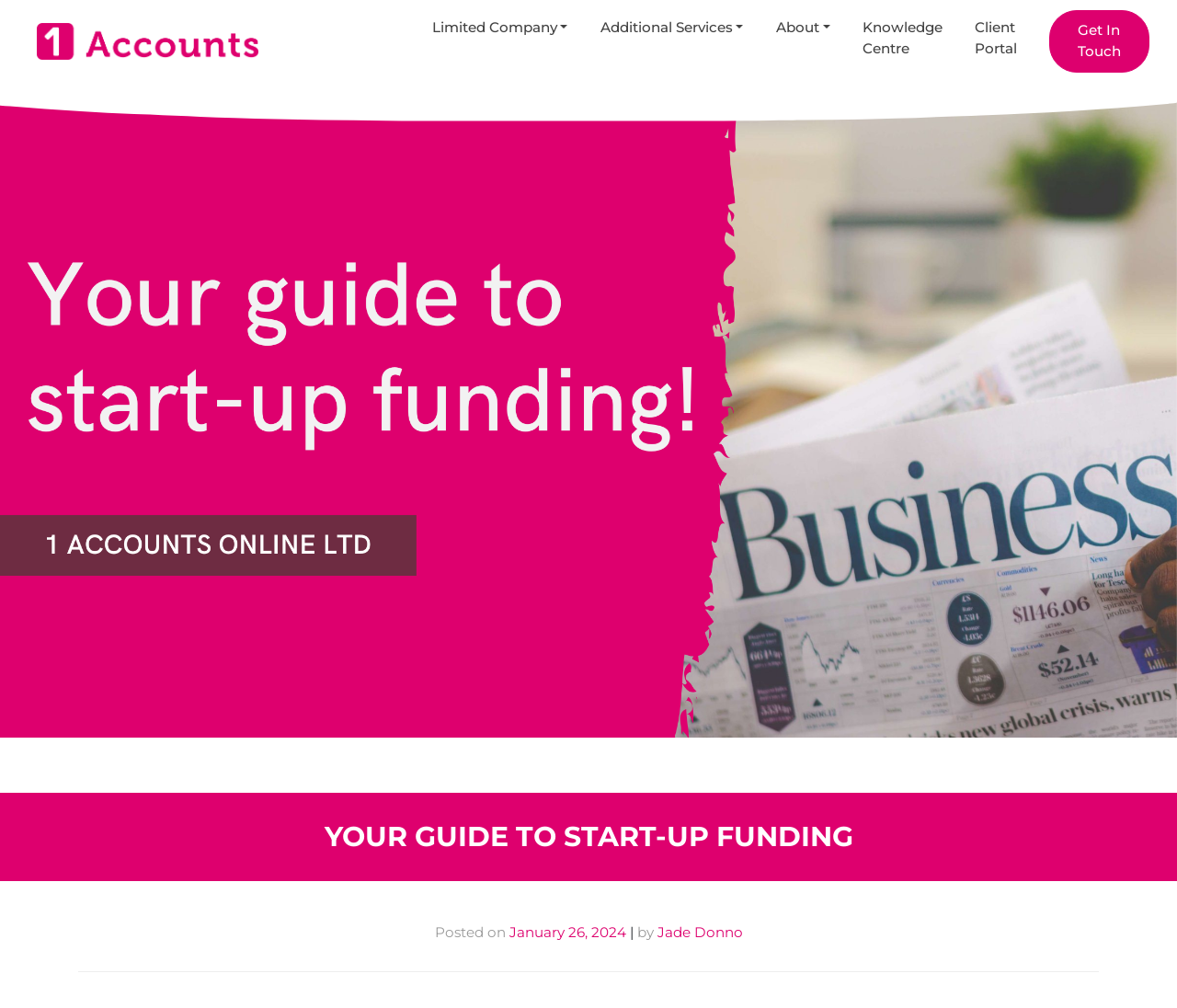How many main navigation links are there?
Can you provide a detailed and comprehensive answer to the question?

I counted the number of link elements with distinct text content at the top of the webpage, excluding the 'Additional Services' menu, and found 6 main navigation links.